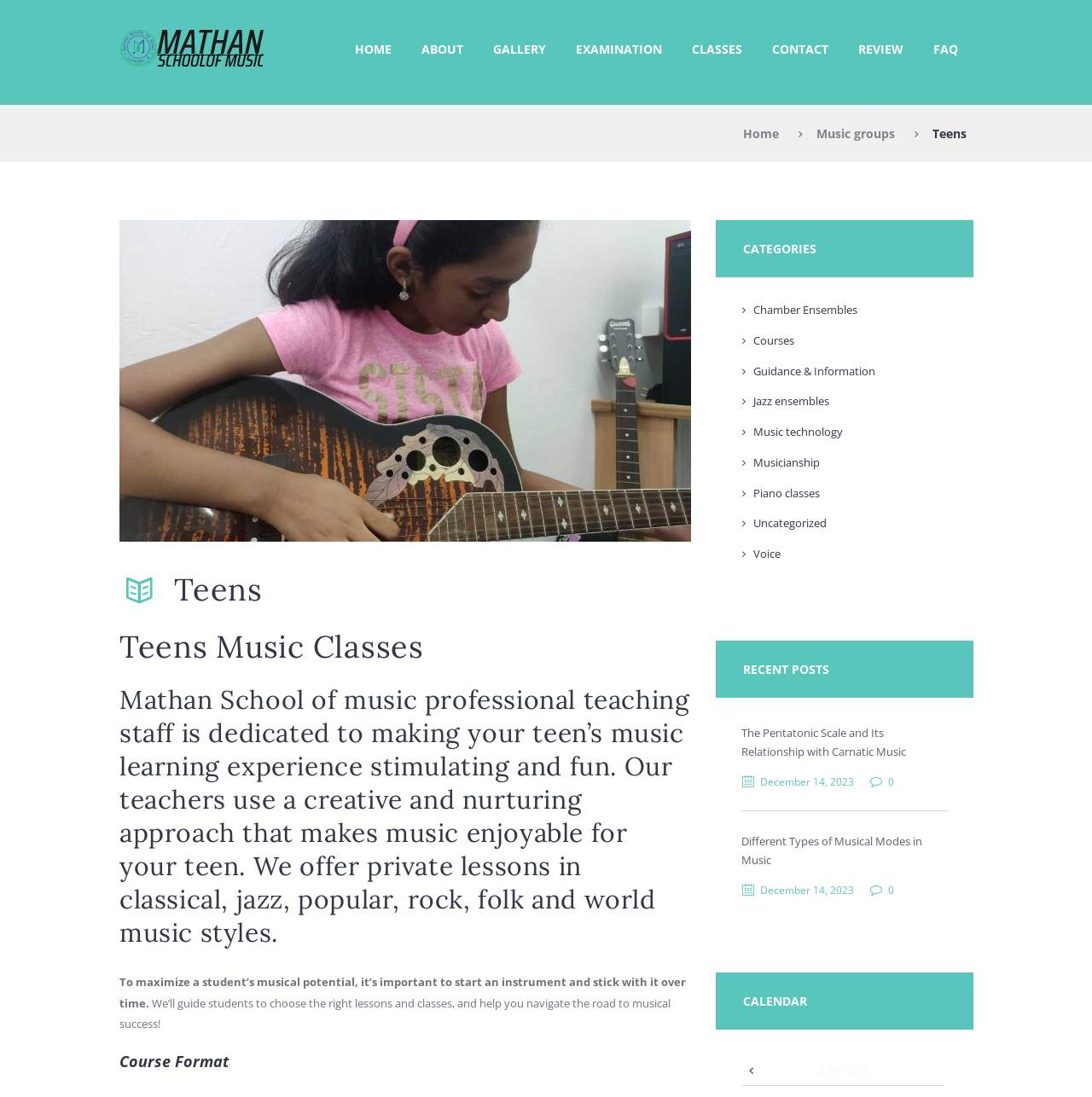What is the purpose of the teachers at Mathan School of Music?
Please use the image to deliver a detailed and complete answer.

According to the webpage, the professional teaching staff at Mathan School of Music is dedicated to making the teen's music learning experience stimulating and fun, as stated in the paragraph 'Mathan School of music professional teaching staff is dedicated to making your teen’s music learning experience stimulating and fun'.